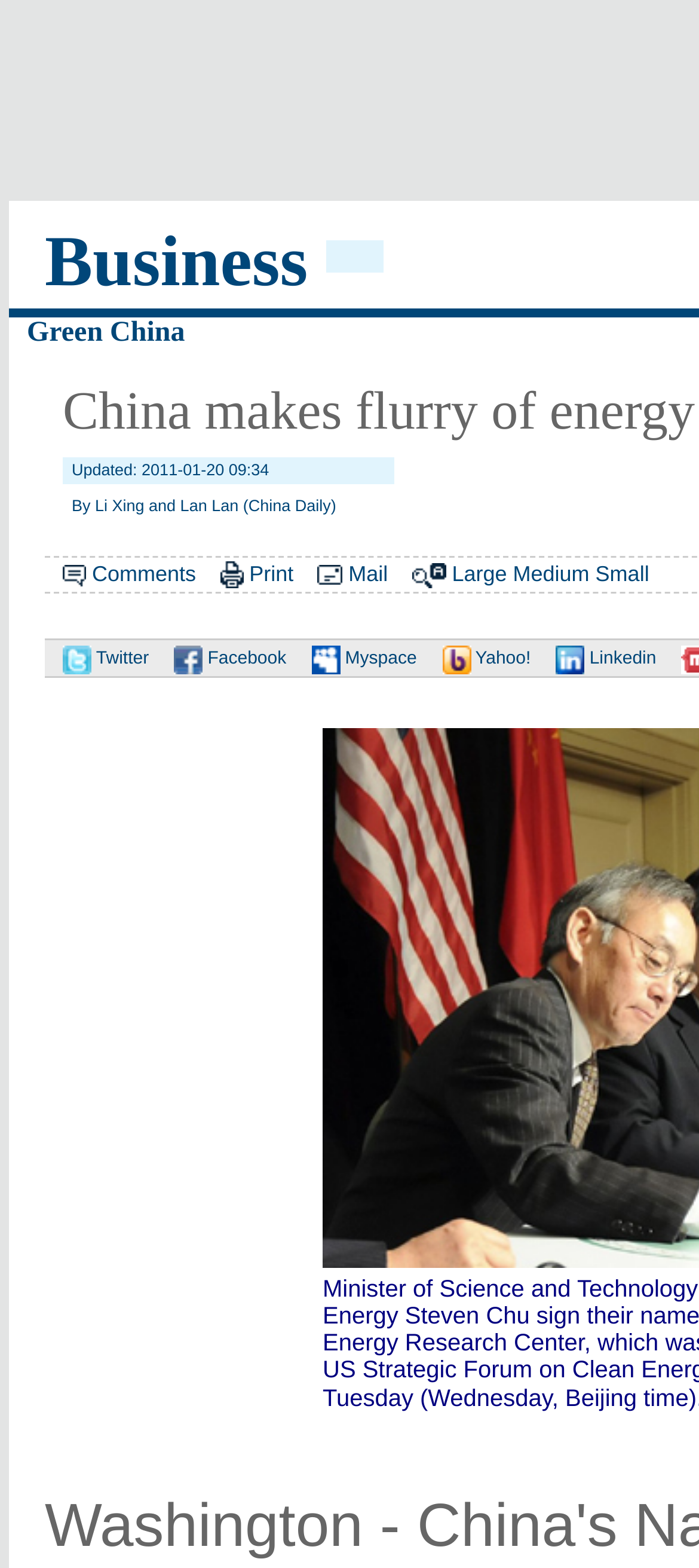Could you highlight the region that needs to be clicked to execute the instruction: "Print the article"?

[0.357, 0.358, 0.42, 0.374]